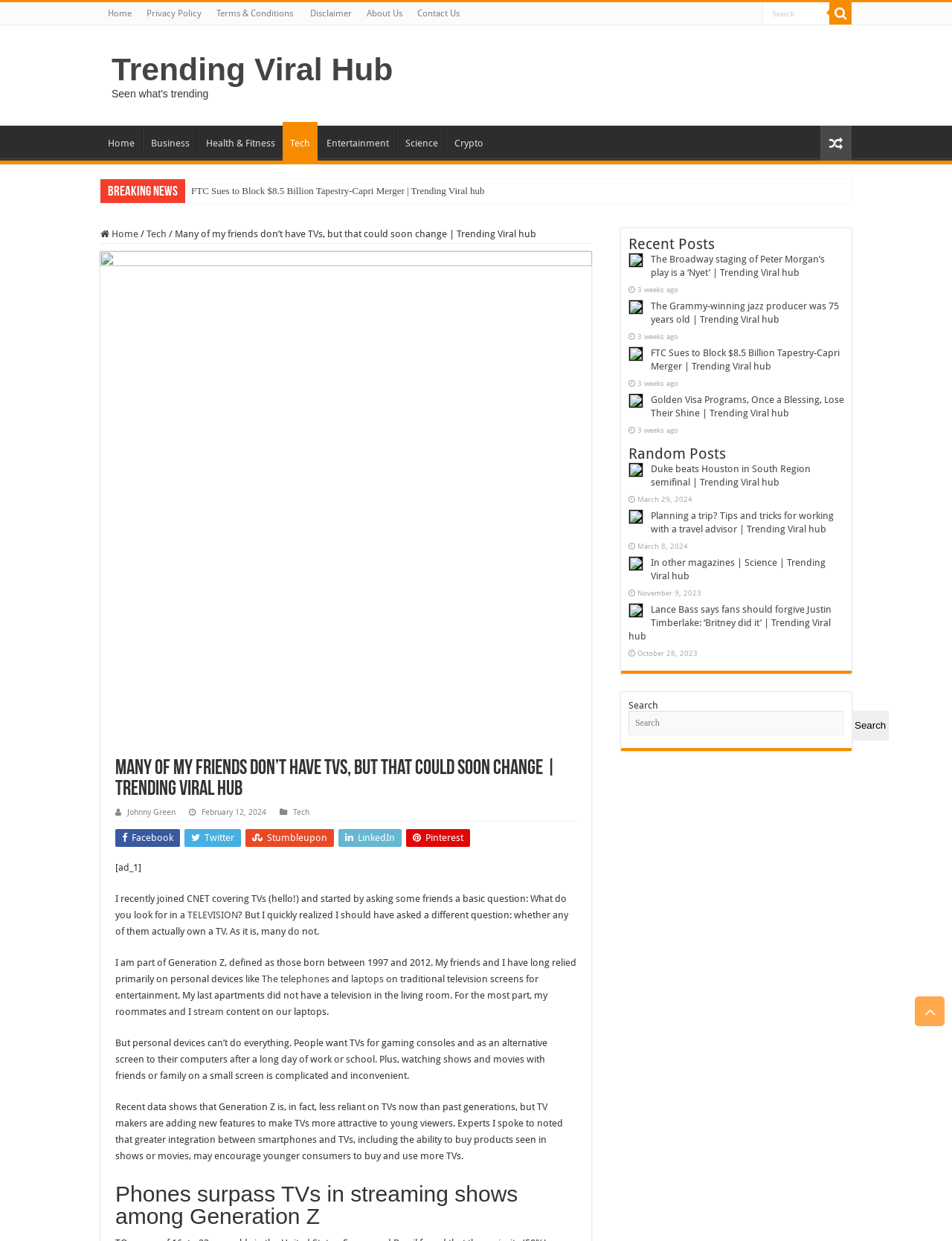What is the name of the website?
Can you provide an in-depth and detailed response to the question?

I determined the answer by looking at the heading element with the text 'Trending Viral Hub Seen what's trending' which is likely to be the name of the website.